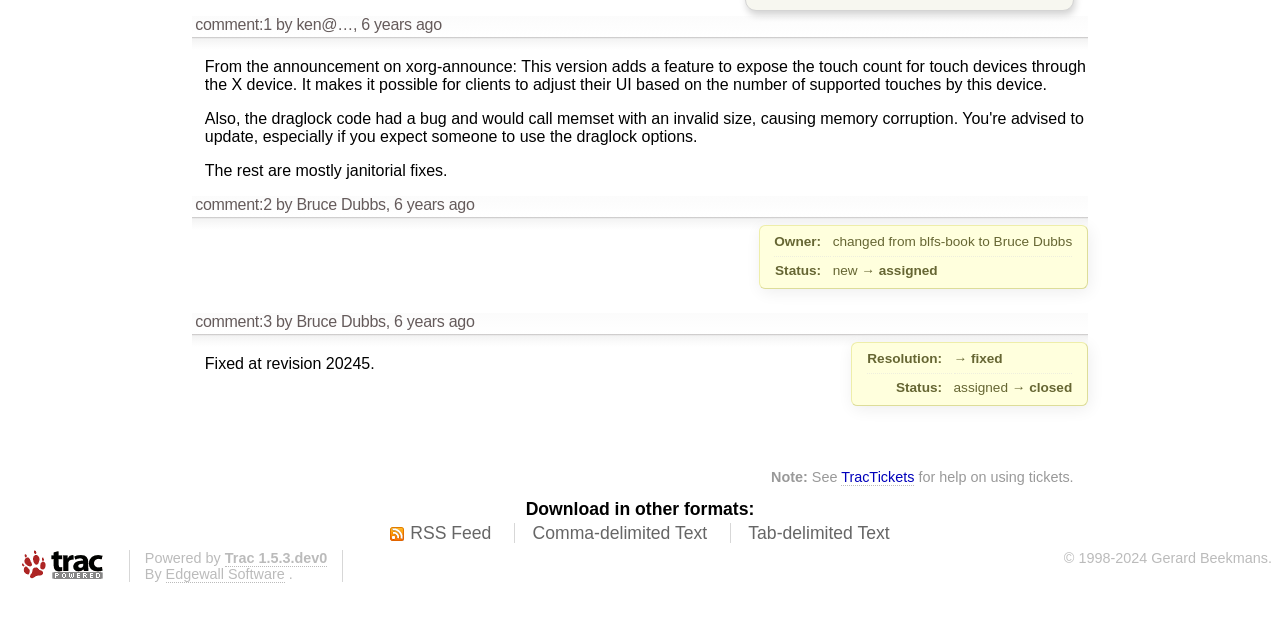Given the description "comment:2", determine the bounding box of the corresponding UI element.

[0.152, 0.306, 0.212, 0.333]